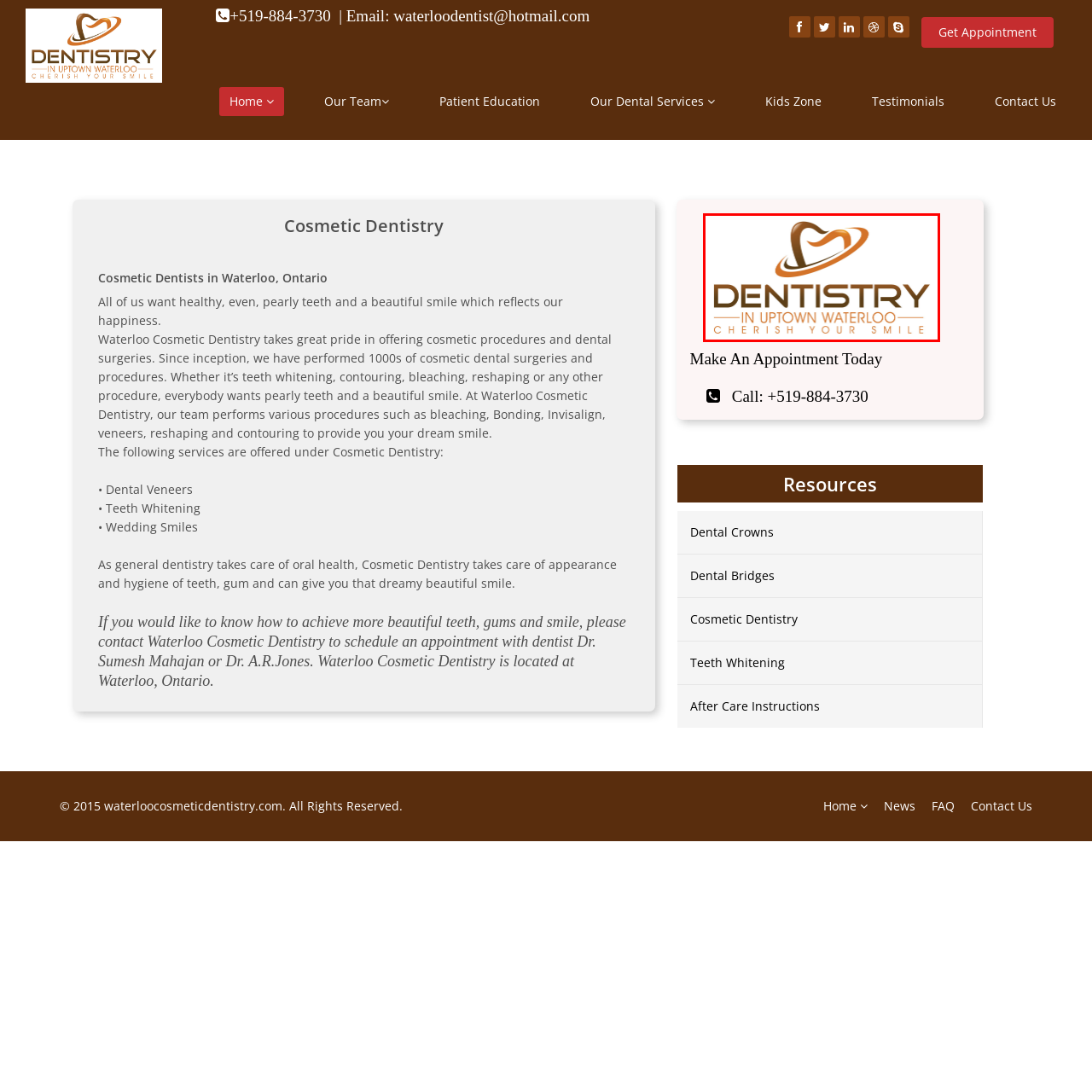Generate a detailed description of the content found inside the red-outlined section of the image.

The image showcases the logo for "Dentistry in Uptown Waterloo," prominently featuring the word "DENTISTRY" in bold letters. Above the text, a stylized graphic element that resembles a heart encircled by a swoosh emphasizes the care and attention to oral health. Below "DENTISTRY," the phrase "IN UPTOWN WATERLOO" is presented in a smaller, sophisticated font, and beneath it, the tagline "CHERISH YOUR SMILE" reinforces the commitment to enhancing dental aesthetics and patient well-being. This logo reflects a warm, inviting atmosphere aimed at making dental visits a positive experience for the community.